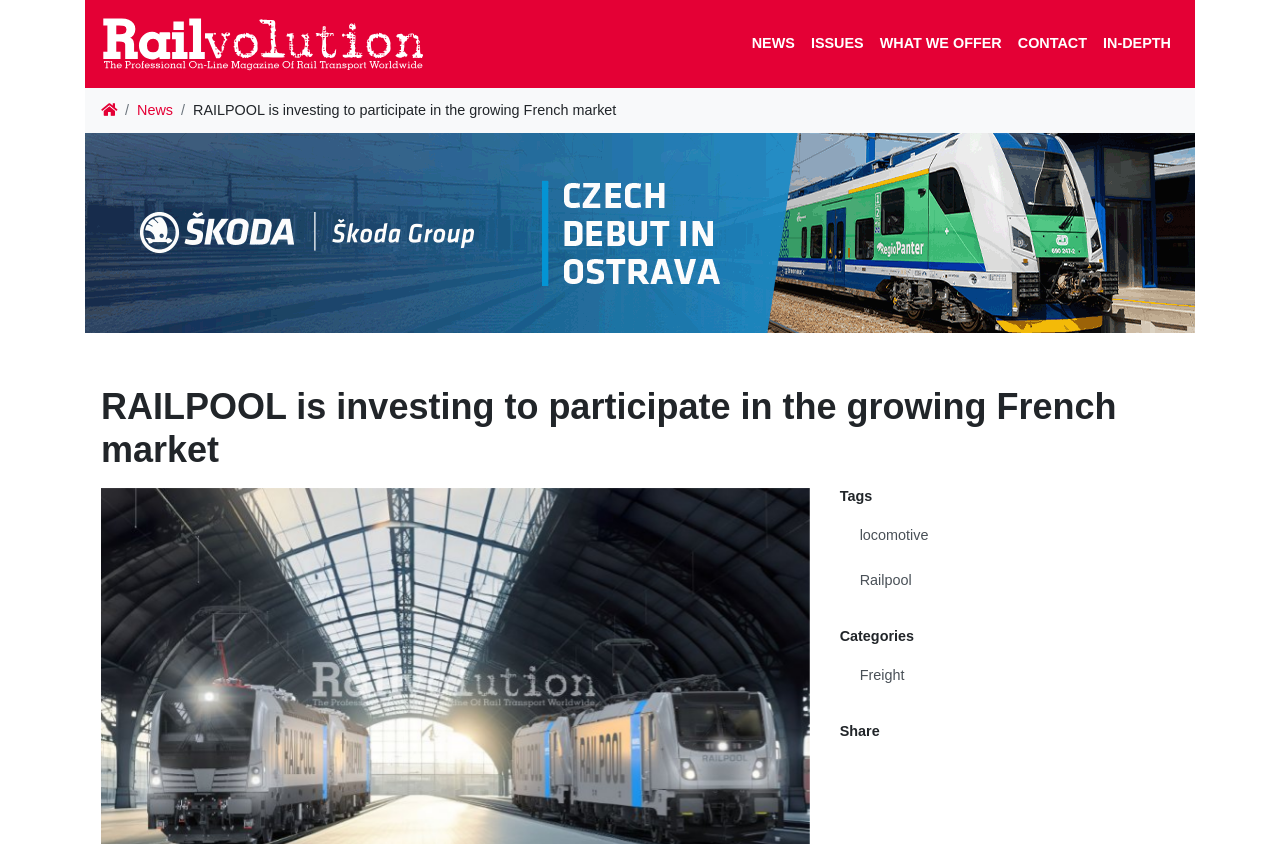Please identify the bounding box coordinates of the element on the webpage that should be clicked to follow this instruction: "read first slide". The bounding box coordinates should be given as four float numbers between 0 and 1, formatted as [left, top, right, bottom].

[0.079, 0.803, 0.633, 0.822]